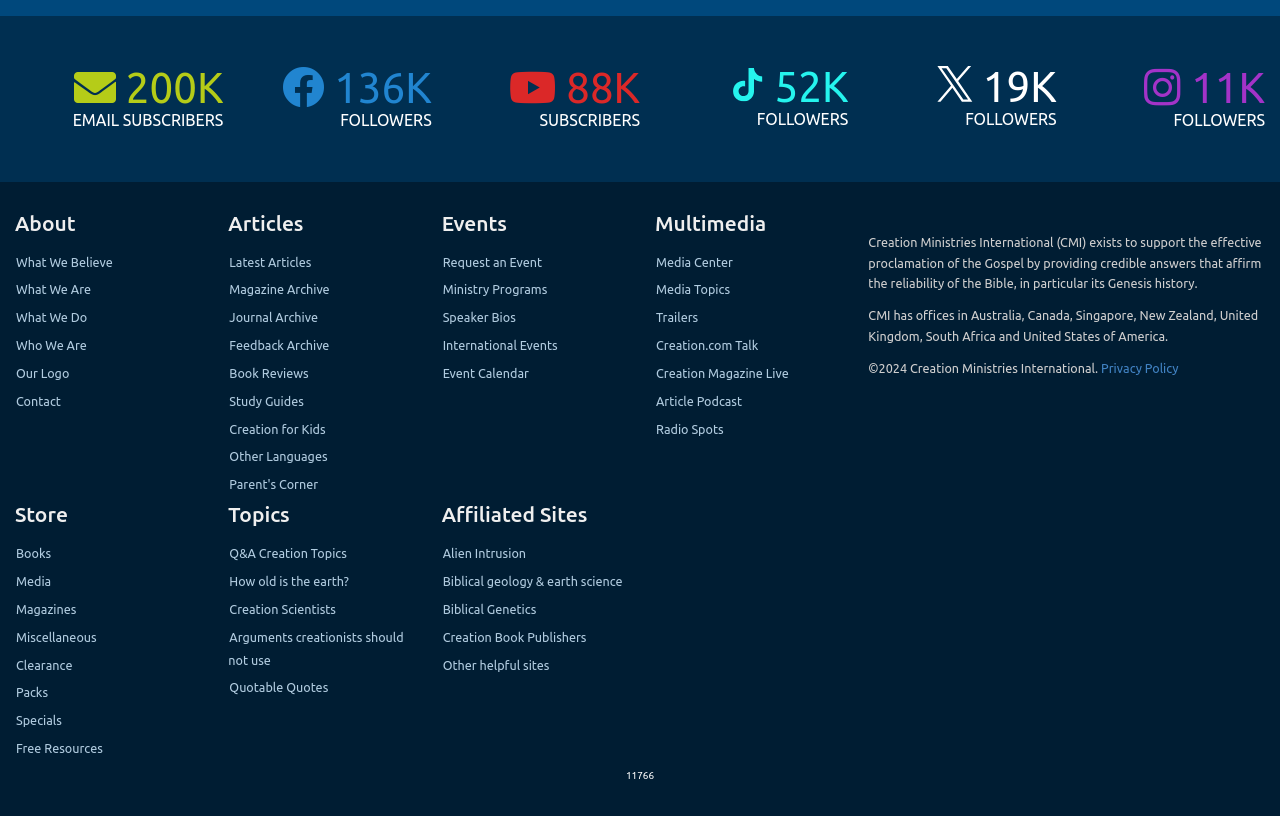Please identify the bounding box coordinates of where to click in order to follow the instruction: "Click on 'Return to text'".

[0.509, 0.046, 0.594, 0.069]